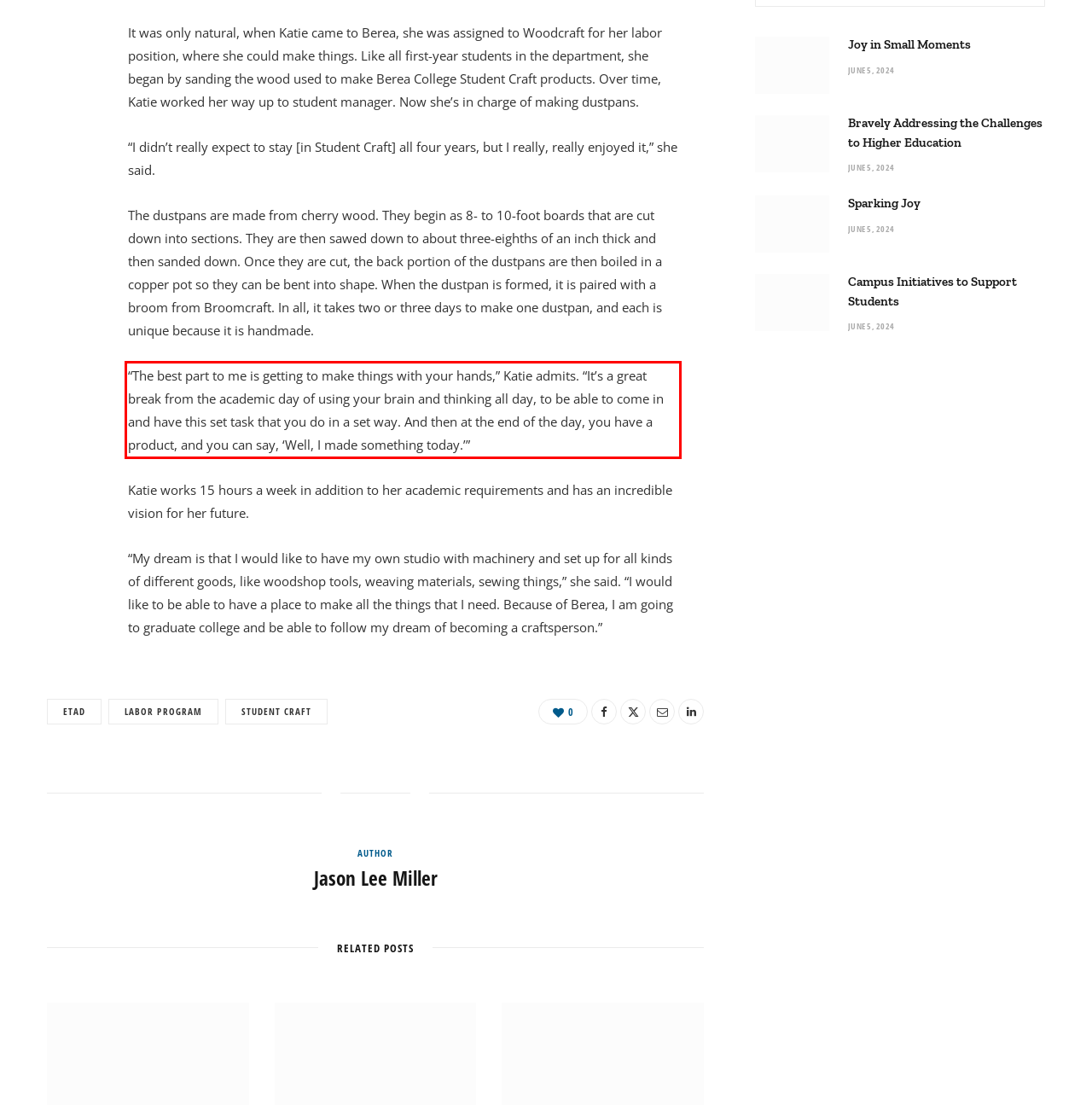Locate the red bounding box in the provided webpage screenshot and use OCR to determine the text content inside it.

“The best part to me is getting to make things with your hands,” Katie admits. “It’s a great break from the academic day of using your brain and thinking all day, to be able to come in and have this set task that you do in a set way. And then at the end of the day, you have a product, and you can say, ‘Well, I made something today.’”